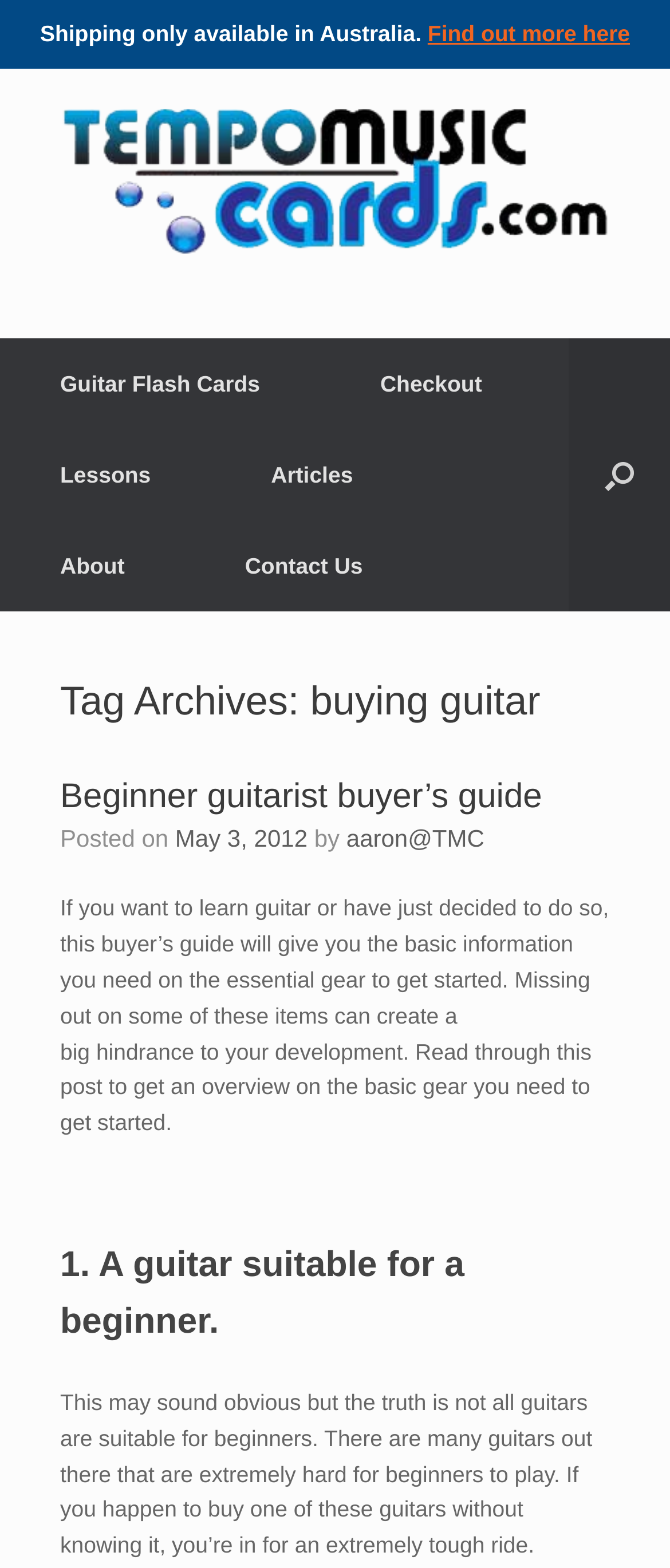Find the primary header on the webpage and provide its text.

Tag Archives: buying guitar